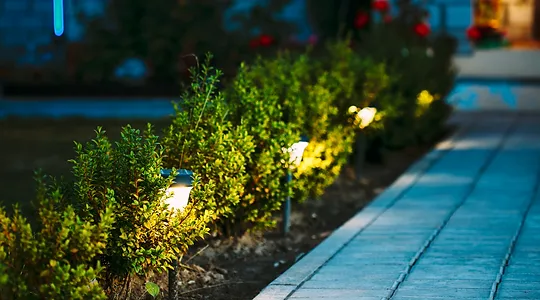What is emphasized by the flowerbed arrangement?
Refer to the screenshot and answer in one word or phrase.

Importance of care and attention